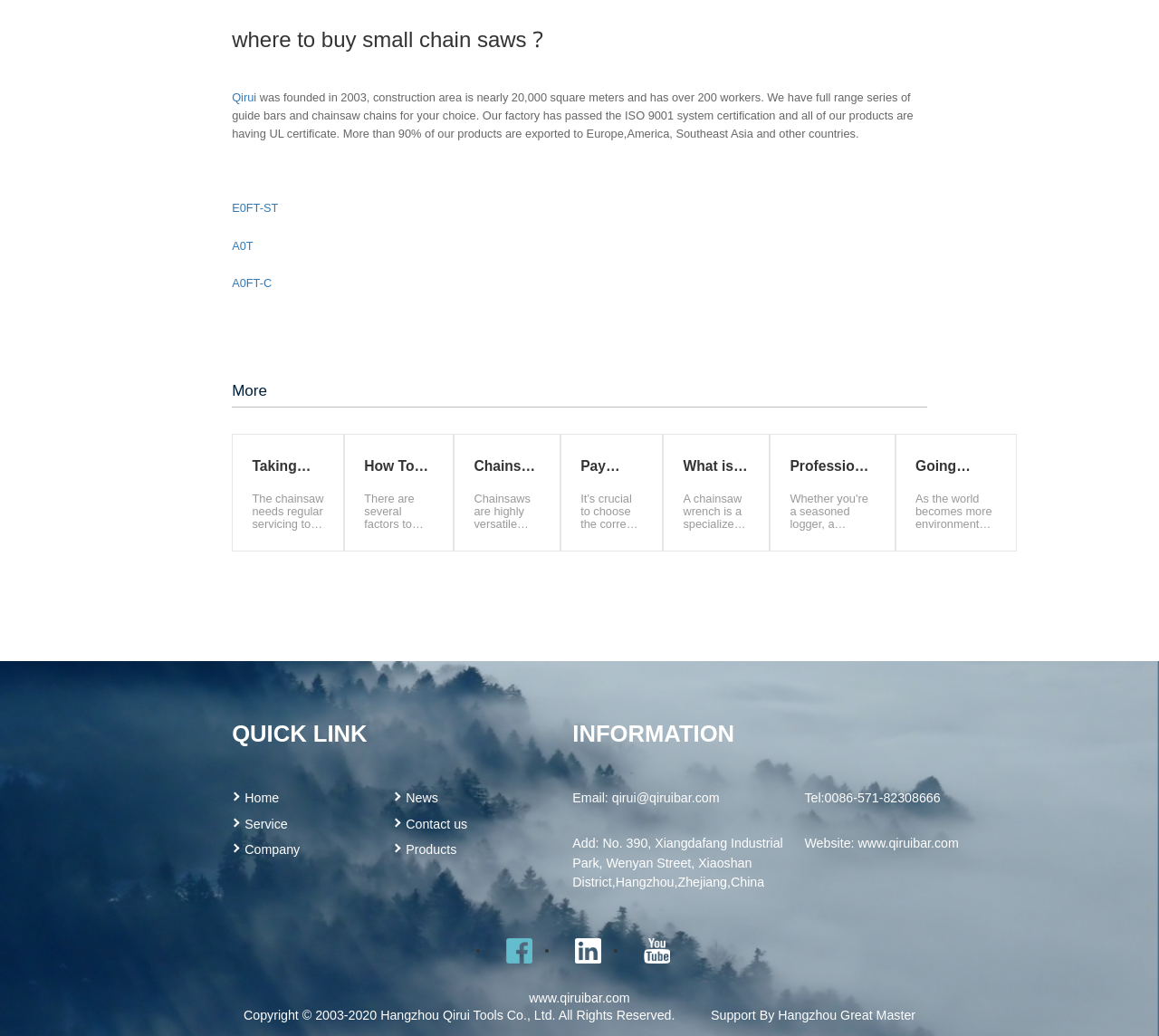Pinpoint the bounding box coordinates of the area that must be clicked to complete this instruction: "Click on the 'Qirui' link".

[0.2, 0.086, 0.221, 0.103]